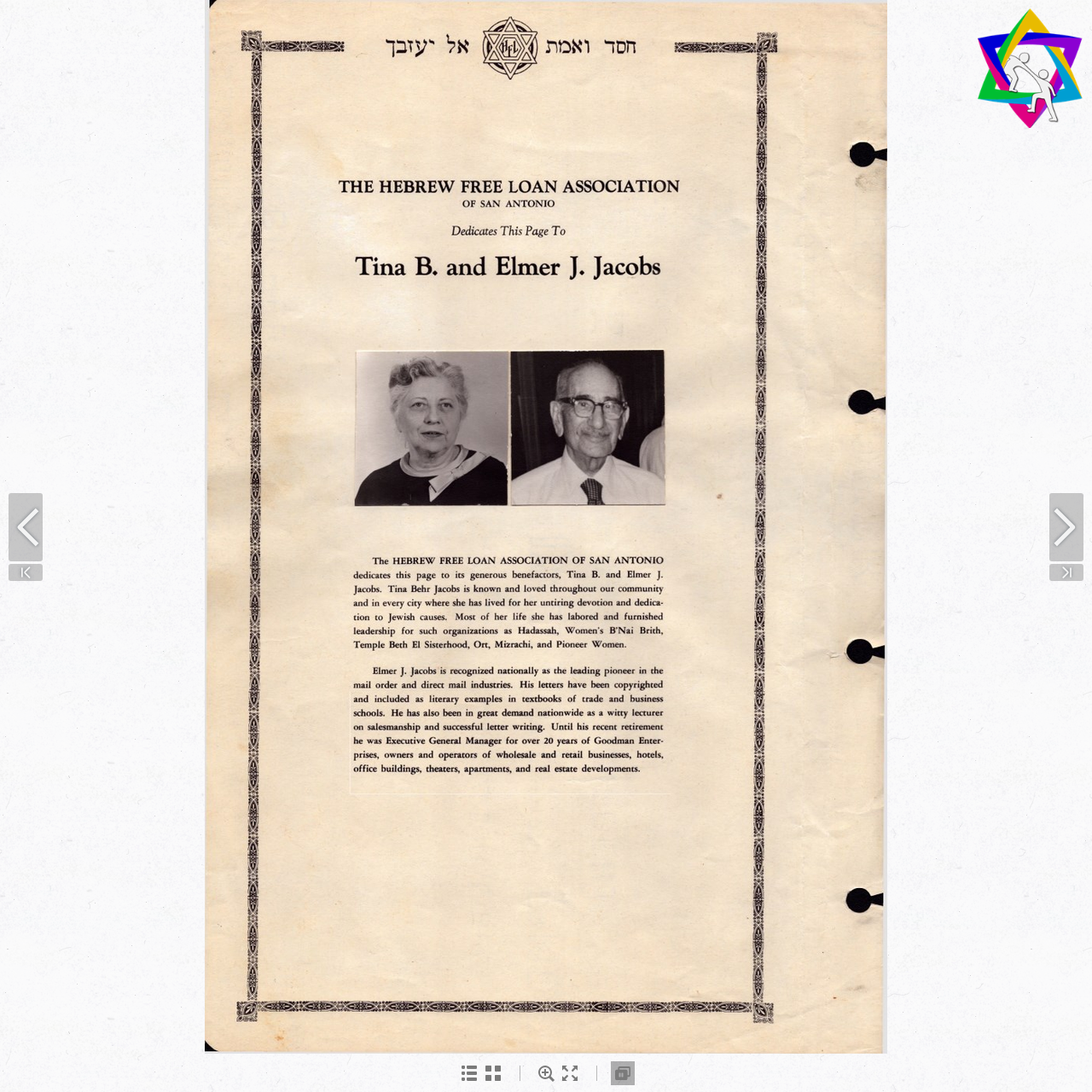Summarize the contents and layout of the webpage in detail.

This webpage is dedicated to Tina B. and Elmer J. Jacobs by the Hebrew Free Loan Association of San Antonio. At the top of the page, there is a horizontal menubar with five menu items: "Table of Contents", "Thumbnails", "Zoom In", "Fullscreen", and "Pause Slideshow". Each menu item has an accompanying image. 

Below the menubar, there are four buttons: "Next Page", "Last Page", "Previous Page", and "First Page", each with an image. These buttons are positioned at the top and bottom left and right corners of the page, respectively.

In the top-right corner, there is a link with an image. The link is positioned above the "Previous Page" and "First Page" buttons.

The overall layout of the webpage is organized, with clear navigation options and a prominent dedication message.